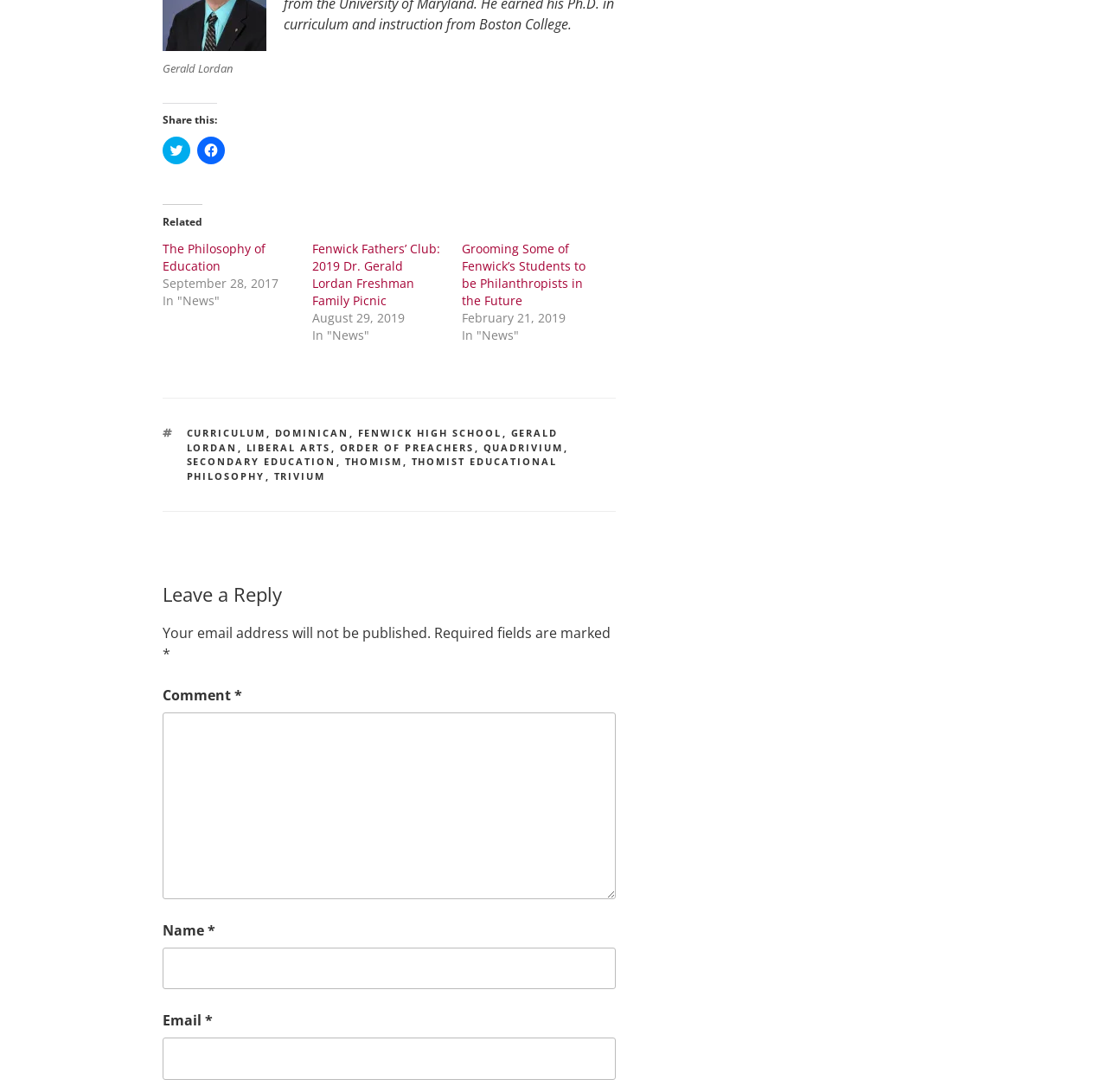Please identify the coordinates of the bounding box for the clickable region that will accomplish this instruction: "Click on the tag 'FENWICK HIGH SCHOOL'".

[0.323, 0.391, 0.454, 0.402]